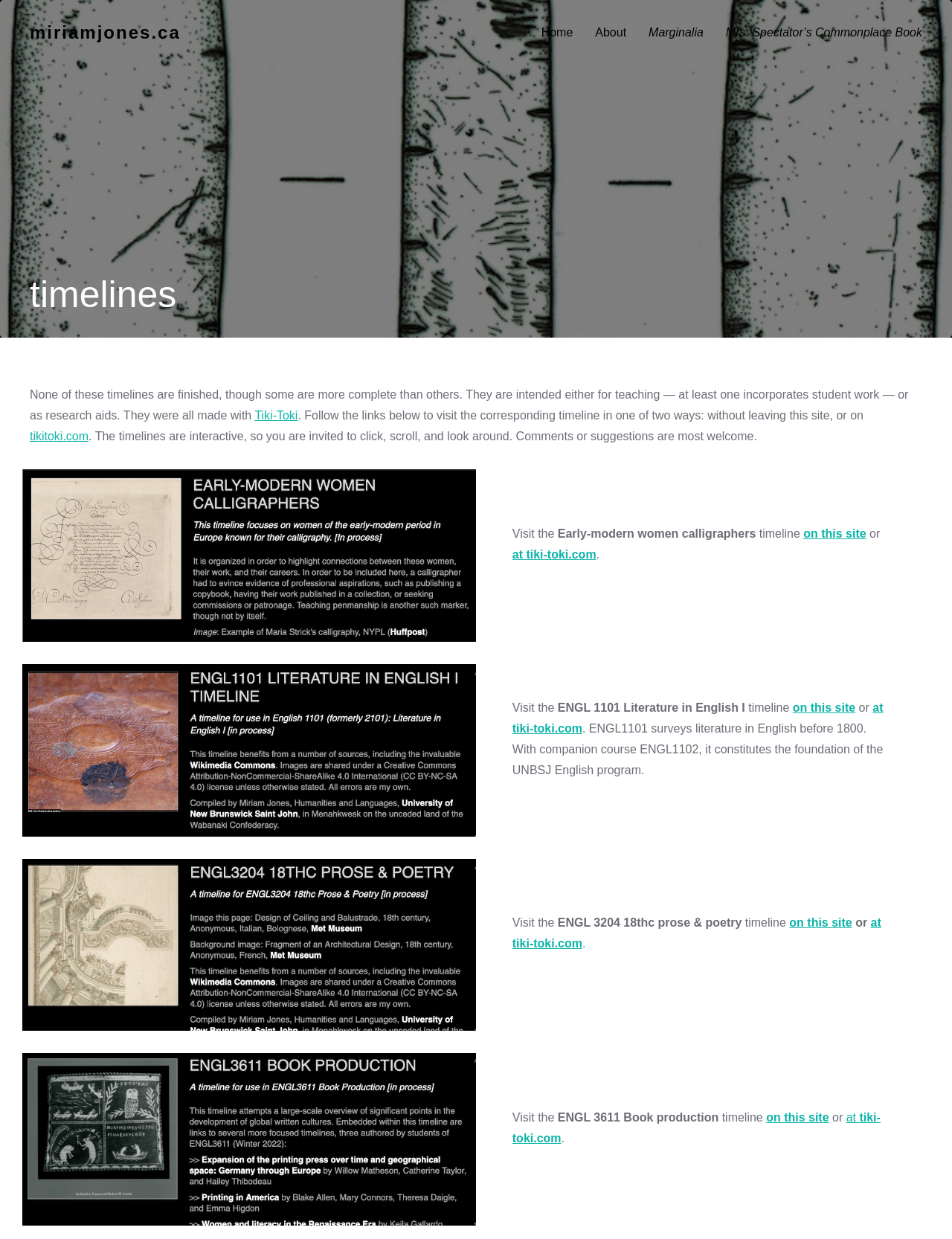Please find the bounding box coordinates of the section that needs to be clicked to achieve this instruction: "Click the 'Mrs. Spectator’s Commonplace Book' link".

[0.762, 0.018, 0.969, 0.035]